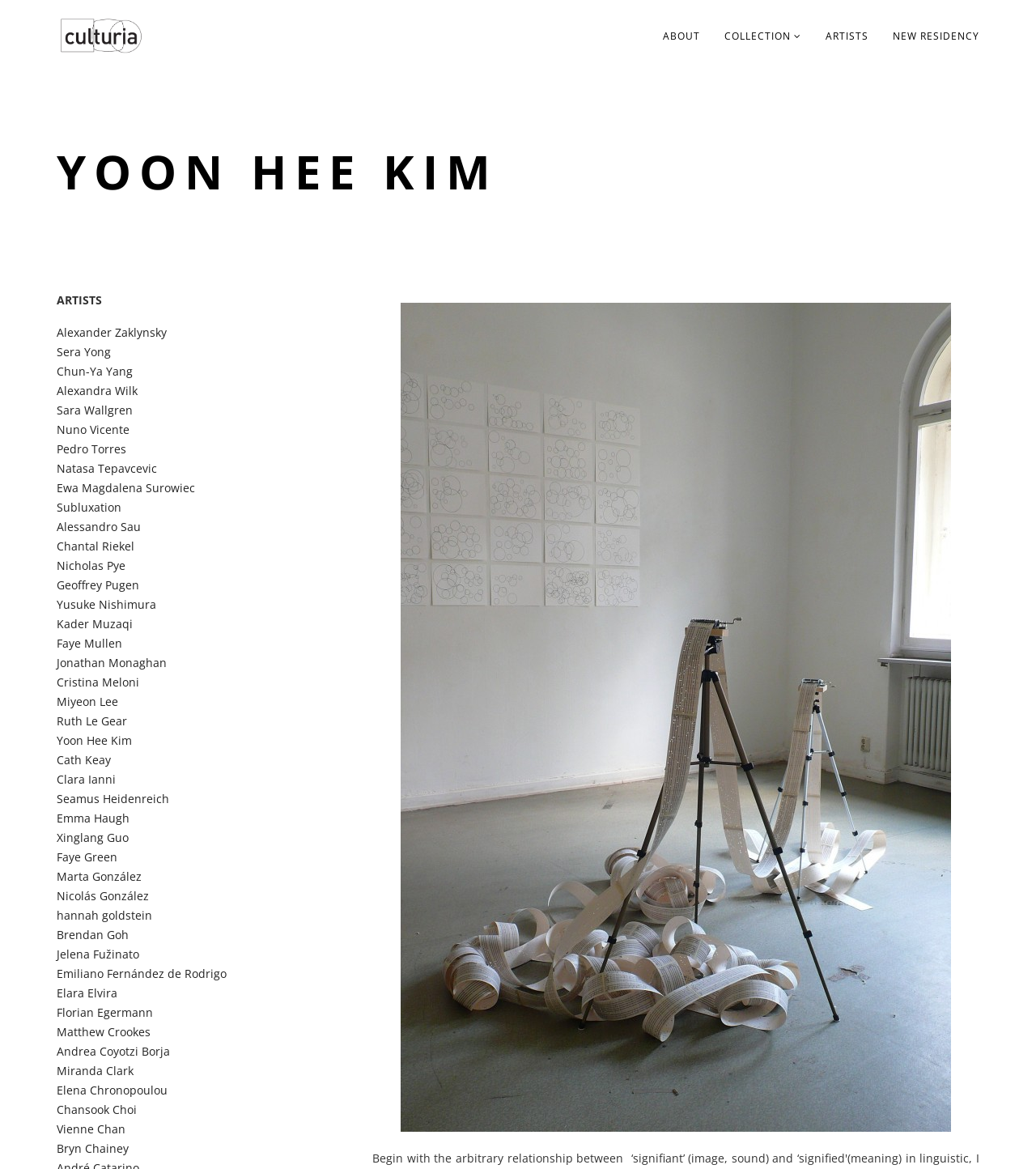How many artists are listed on this webpage?
Based on the screenshot, give a detailed explanation to answer the question.

I counted the number of links under the 'ARTISTS' heading, and there are 30 links, each representing an artist.